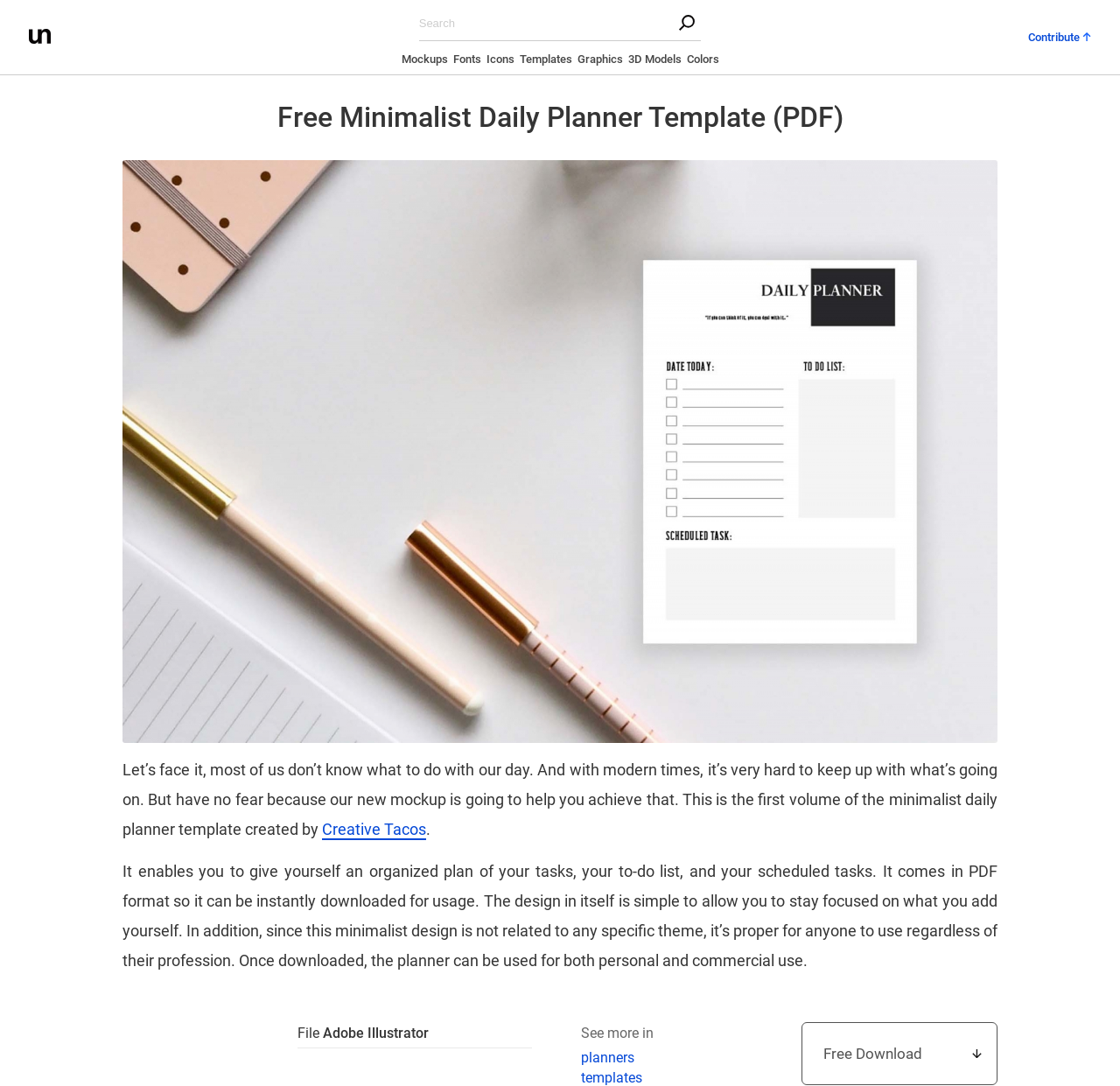Locate the bounding box coordinates of the area you need to click to fulfill this instruction: 'visit the Creative Tacos website'. The coordinates must be in the form of four float numbers ranging from 0 to 1: [left, top, right, bottom].

[0.288, 0.755, 0.38, 0.774]